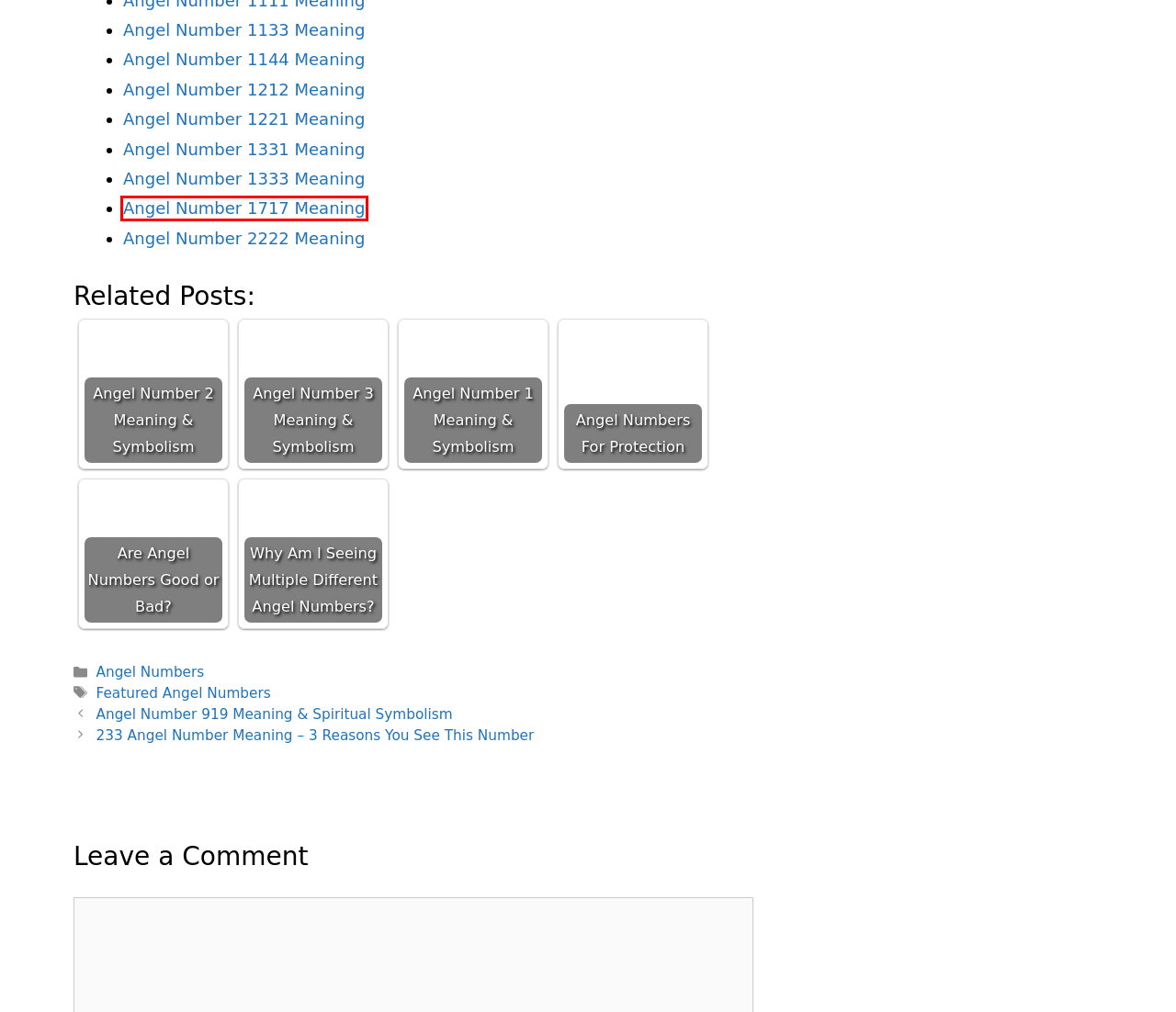You have a screenshot of a webpage with a red rectangle bounding box around a UI element. Choose the best description that matches the new page after clicking the element within the bounding box. The candidate descriptions are:
A. Angel Number 3 Meaning & Symbolism - Gratitude Secrets
B. Angel Number 1717 Meaning - 3 Reasons You See This Number
C. 1133 Angel Number Meaning - Your Life Is About To Improve - Gratitude Secrets
D. Angel Number 1333 Meaning - 3 Reasons You See This Number
E. 1212 Angel Number Meaning - You Are Protected & Supported - Gratitude Secrets
F. Angel Number 919 Meaning & Spiritual Symbolism - Gratitude Secrets
G. 233 Angel Number Meaning - 3 Reasons You See This Number - Gratitude Secrets
H. Angel Numbers For Protection - Gratitude Secrets

B